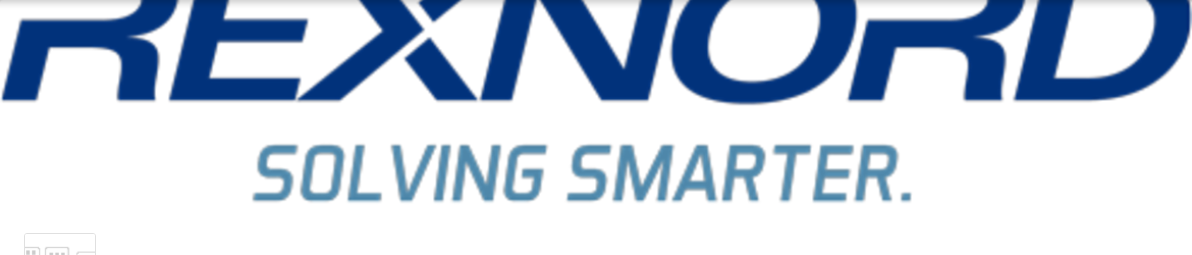What is the tagline of Rexnord?
Please respond to the question with as much detail as possible.

The tagline 'SOLVING SMARTER' is rendered in a lighter blue font, conveying a commitment to intelligent solutions and efficiency, which is a key aspect of Rexnord's brand identity.